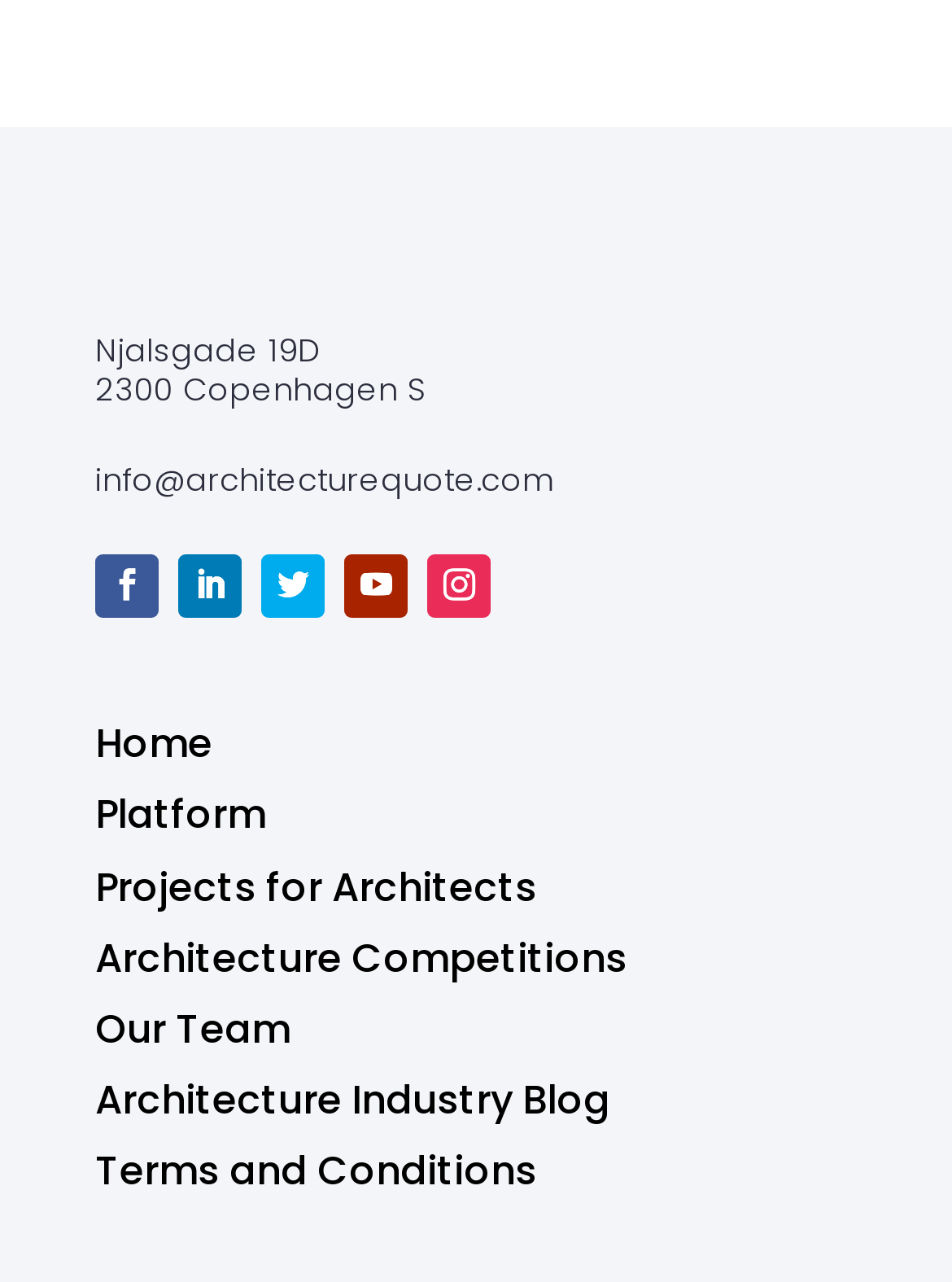Refer to the screenshot and answer the following question in detail:
What is the address of the company?

The address of the company can be found at the top of the webpage, where it is written in two separate lines as 'Njalsgade 19D' and '2300 Copenhagen S'.